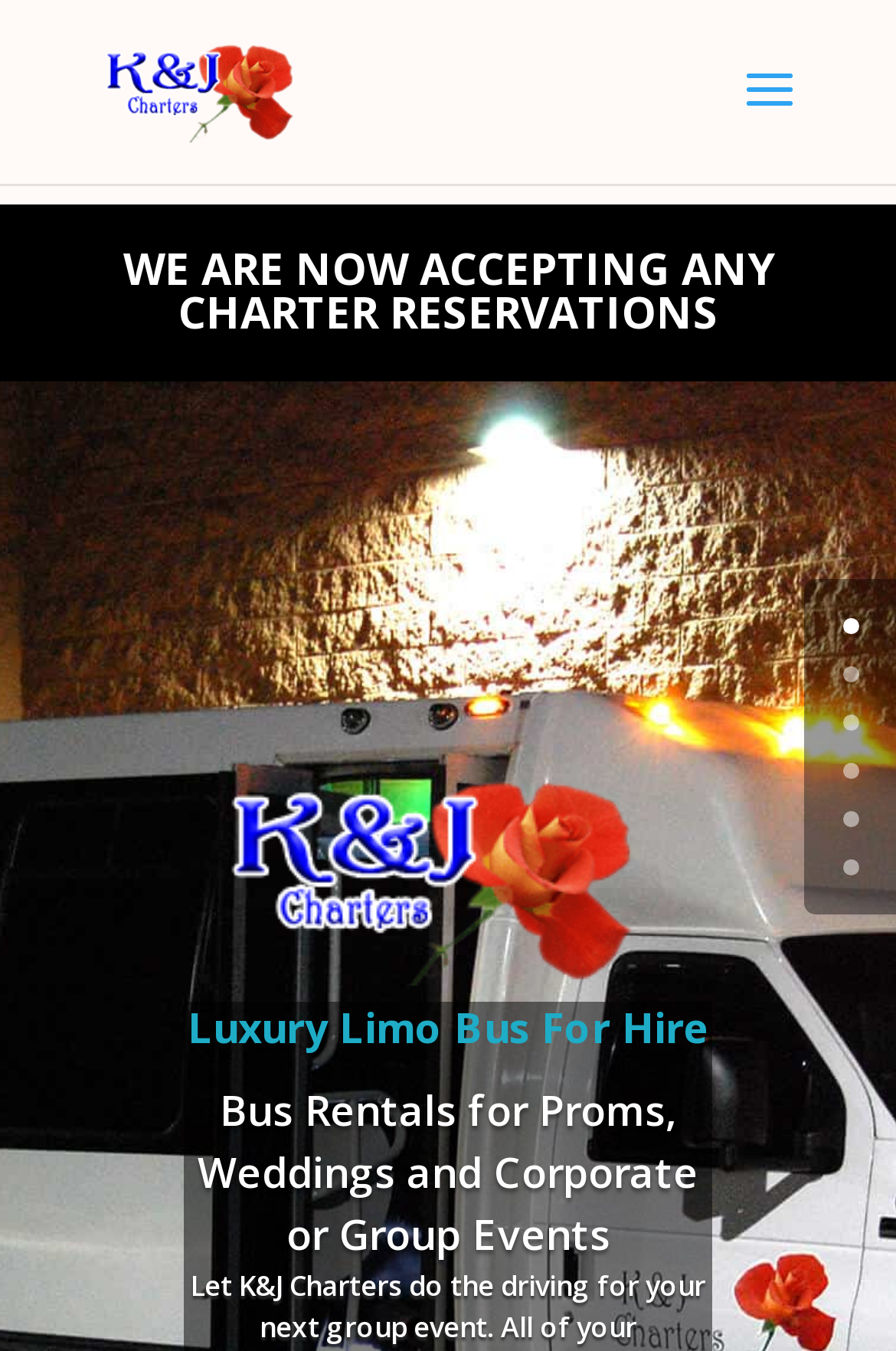How many links are there at the bottom of the webpage?
Examine the image closely and answer the question with as much detail as possible.

By examining the webpage, I counted 5 links at the bottom of the page, labeled as '0', '1', '2', '3', and '4'.